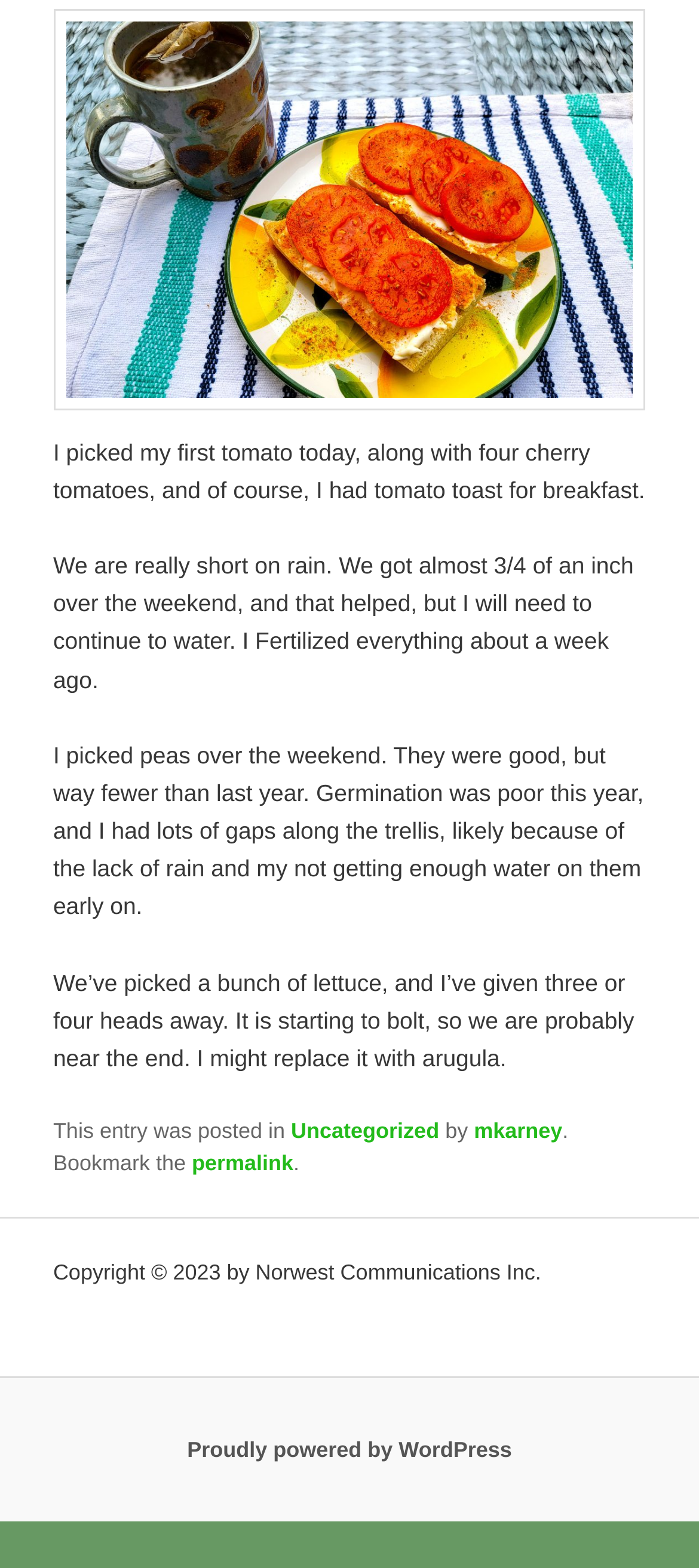Using the description: "Proudly powered by WordPress", determine the UI element's bounding box coordinates. Ensure the coordinates are in the format of four float numbers between 0 and 1, i.e., [left, top, right, bottom].

[0.268, 0.916, 0.732, 0.932]